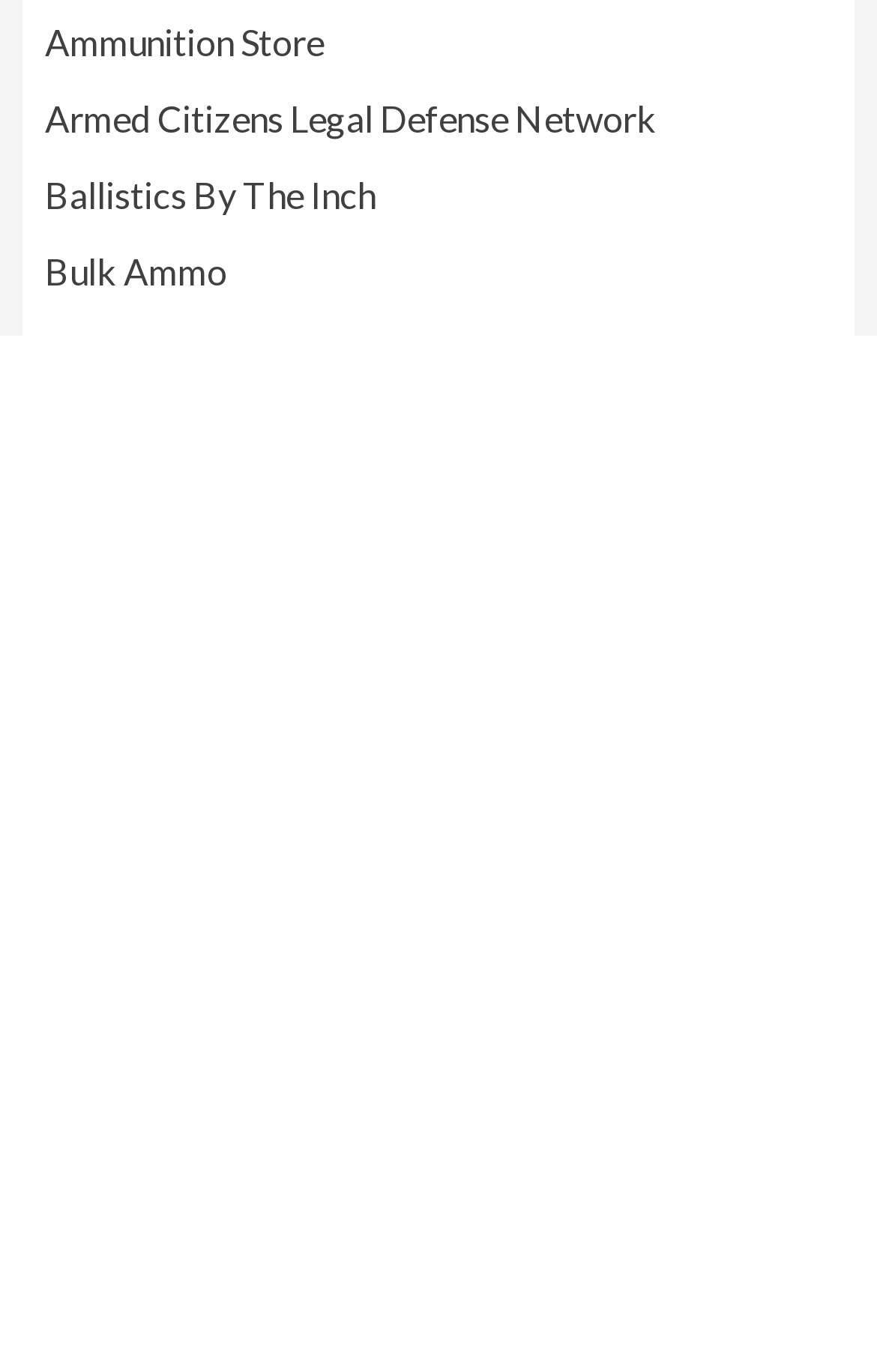Could you highlight the region that needs to be clicked to execute the instruction: "check out Crimson Trace"?

[0.051, 0.29, 0.949, 0.346]